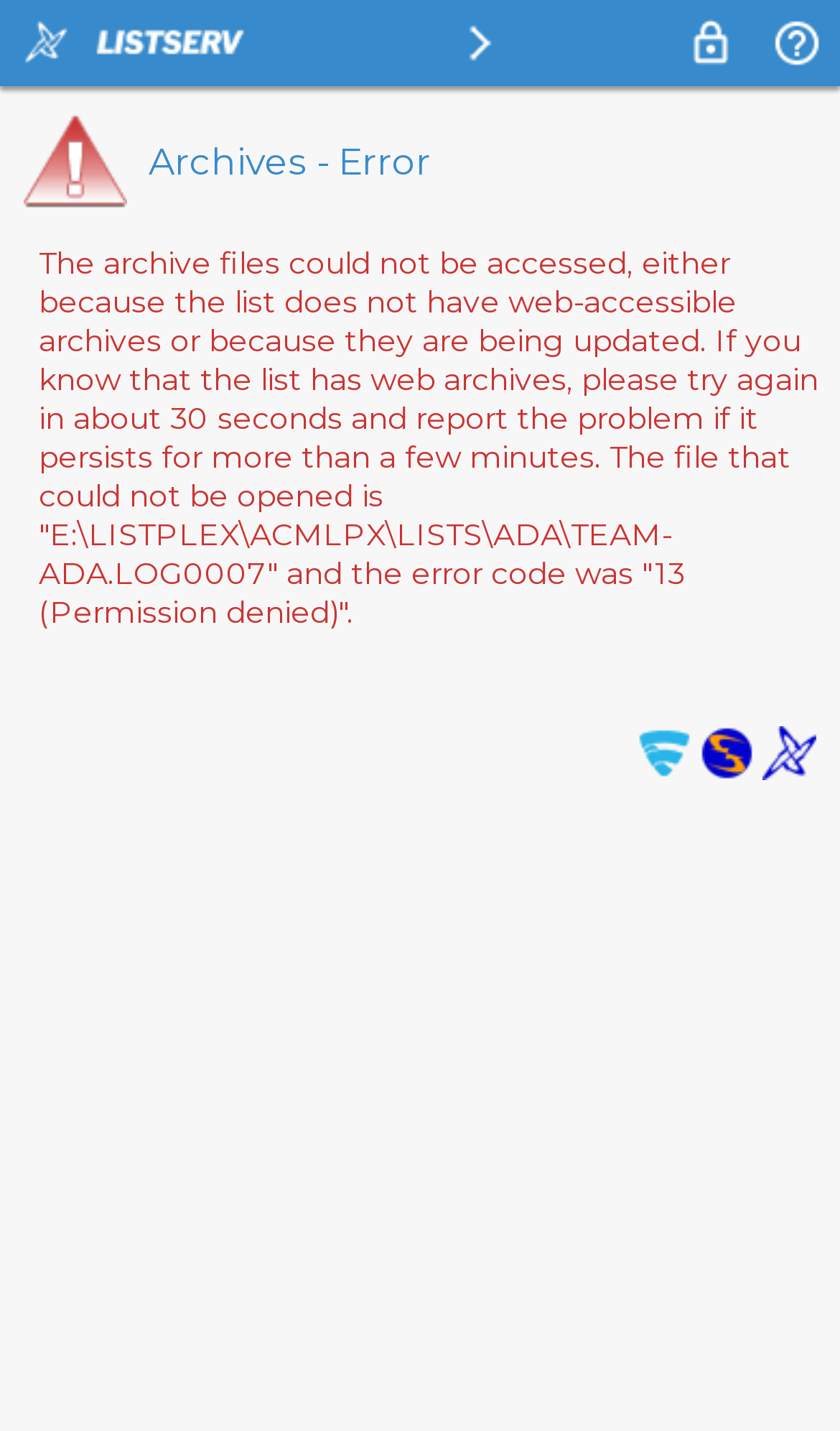What is the purpose of the webpage?
Based on the screenshot, give a detailed explanation to answer the question.

The webpage displays an error message indicating that the archive files could not be accessed, either because the list does not have web-accessible archives or because they are being updated. The purpose of the webpage is to display this error message.